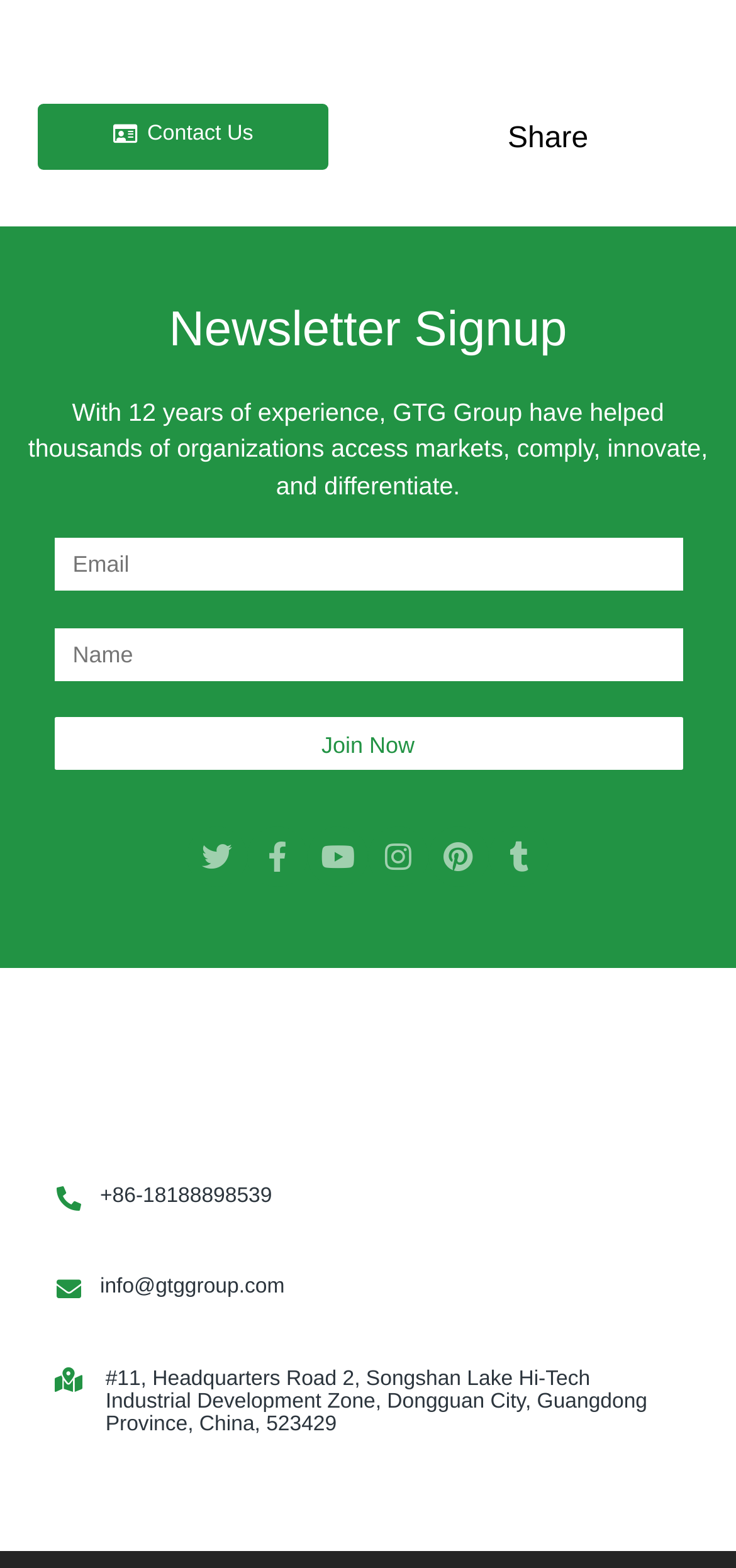Answer the question using only one word or a concise phrase: Where is GTG Group's headquarters located?

Dongguan City, Guangdong Province, China